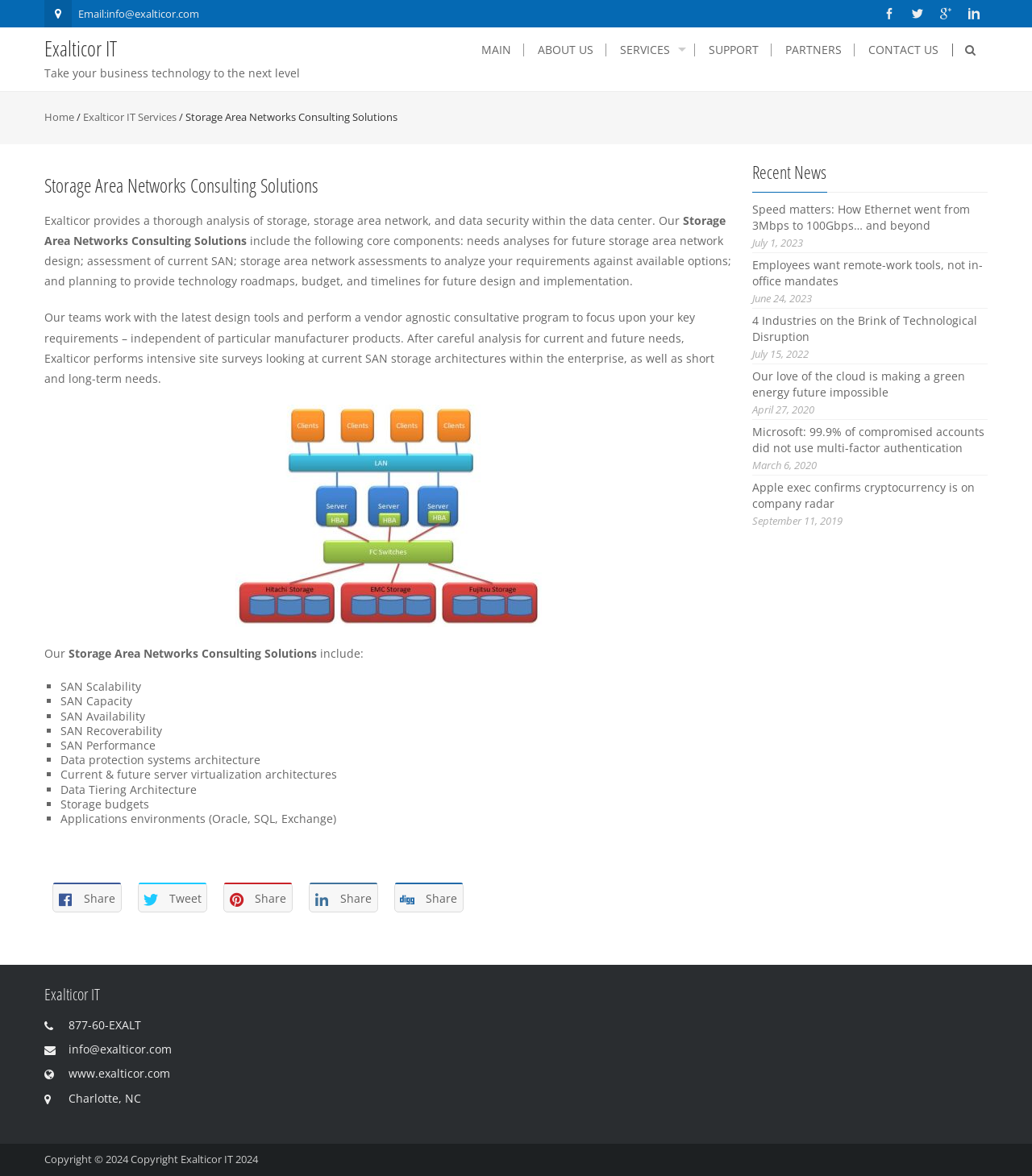Please indicate the bounding box coordinates of the element's region to be clicked to achieve the instruction: "Click on the 'CONTACT US' link". Provide the coordinates as four float numbers between 0 and 1, i.e., [left, top, right, bottom].

[0.83, 0.037, 0.921, 0.048]